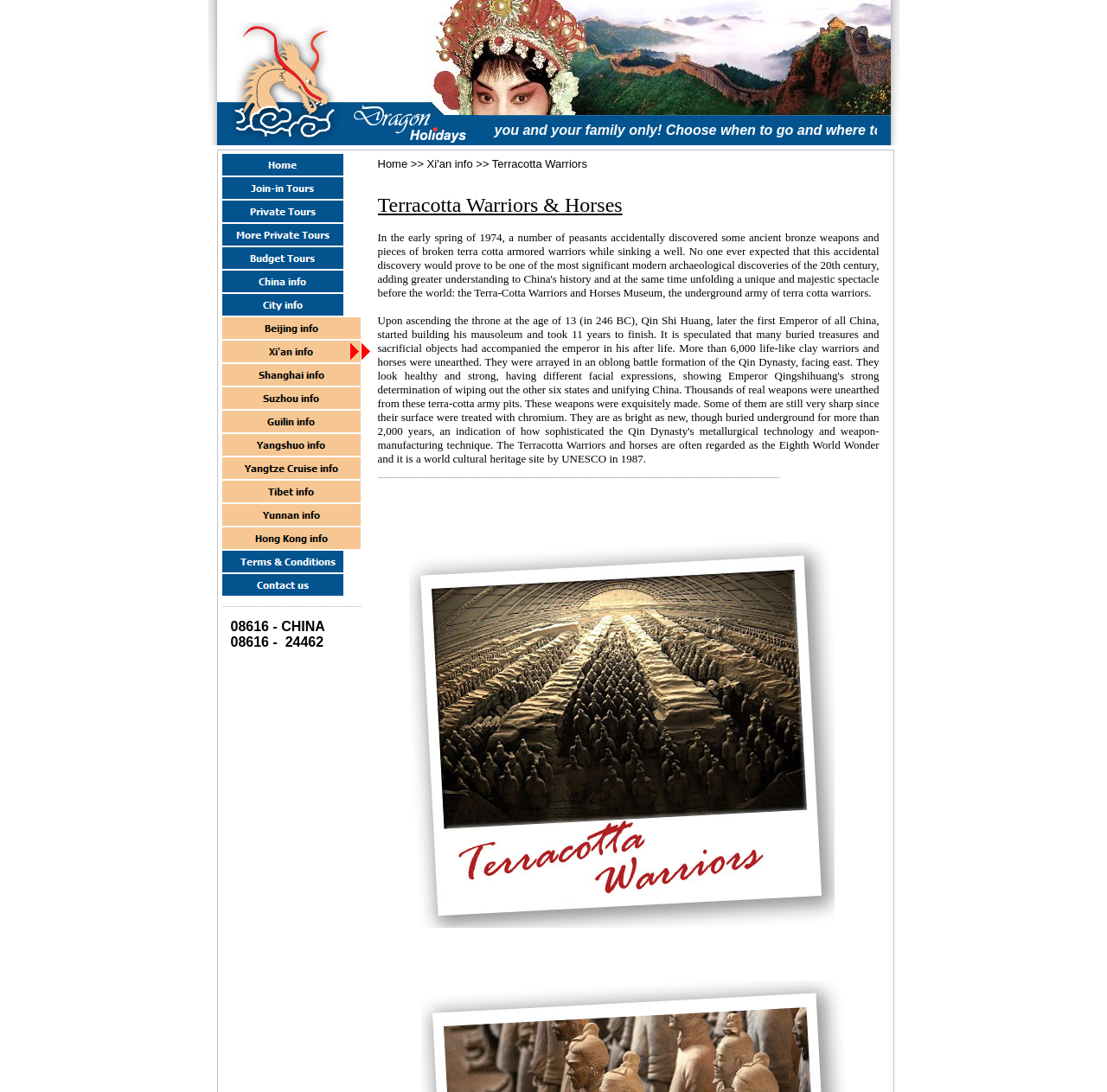Respond with a single word or phrase:
What is the name of the attraction mentioned?

Terracotta Warriors